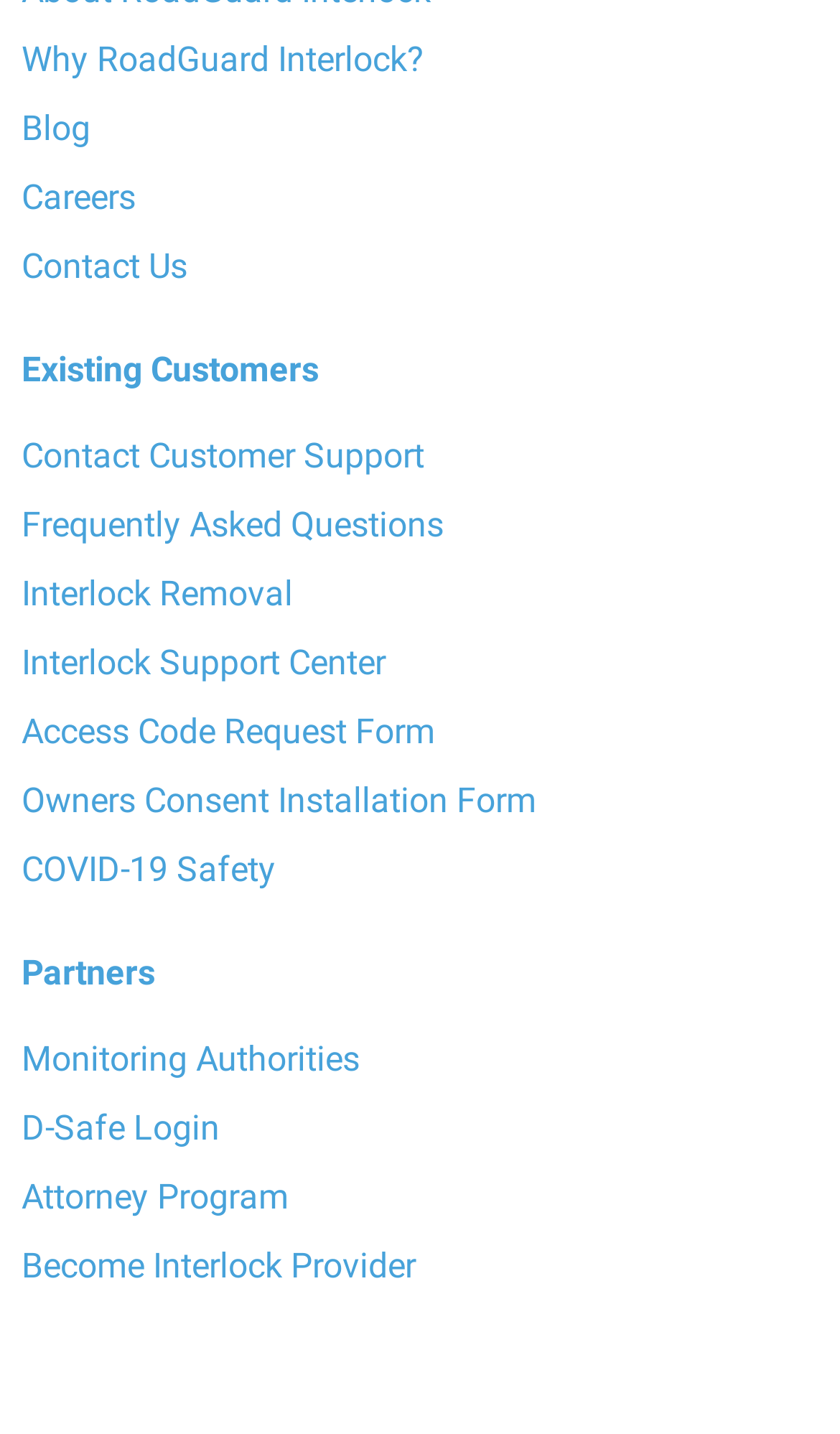Determine the coordinates of the bounding box for the clickable area needed to execute this instruction: "View 'Frequently Asked Questions'".

[0.026, 0.342, 0.974, 0.39]